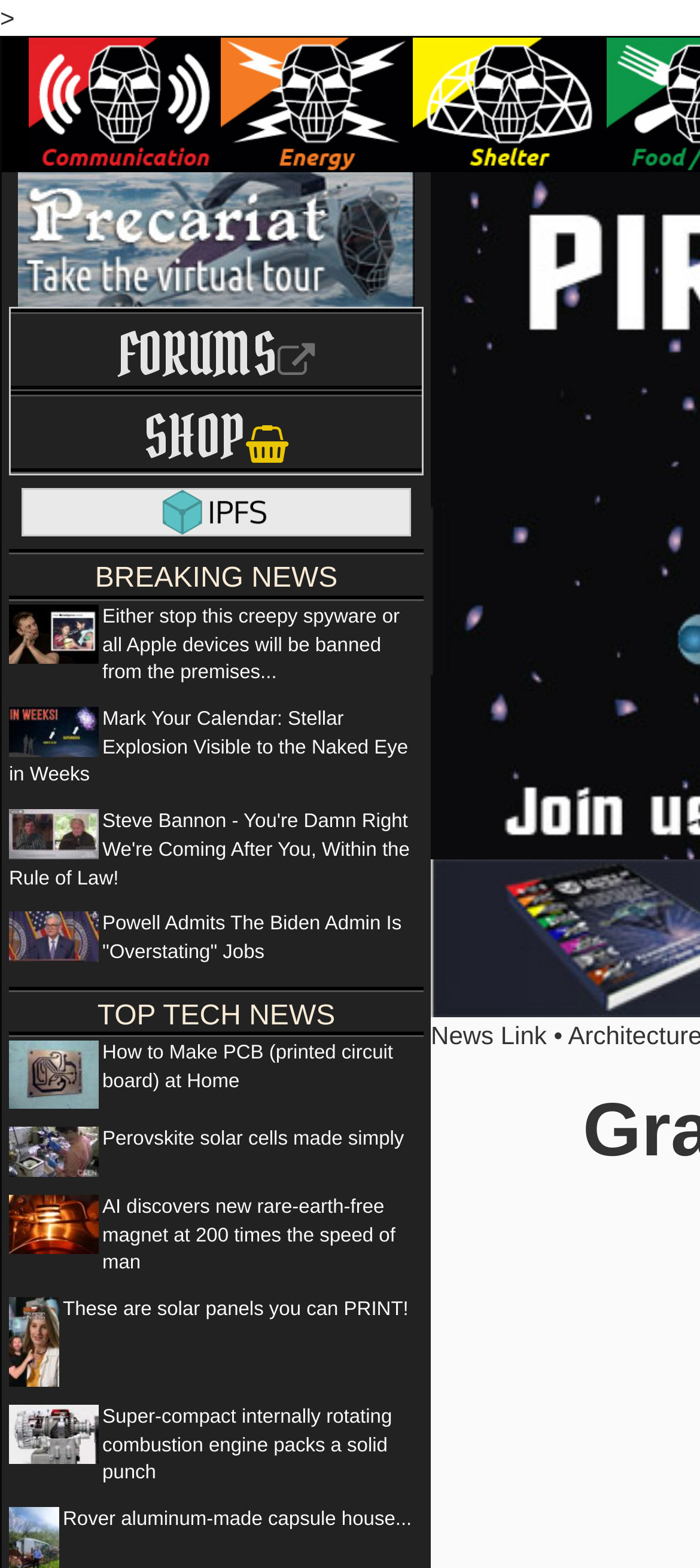Identify the bounding box coordinates of the area that should be clicked in order to complete the given instruction: "Read the article about making PCB at home". The bounding box coordinates should be four float numbers between 0 and 1, i.e., [left, top, right, bottom].

[0.146, 0.665, 0.562, 0.697]